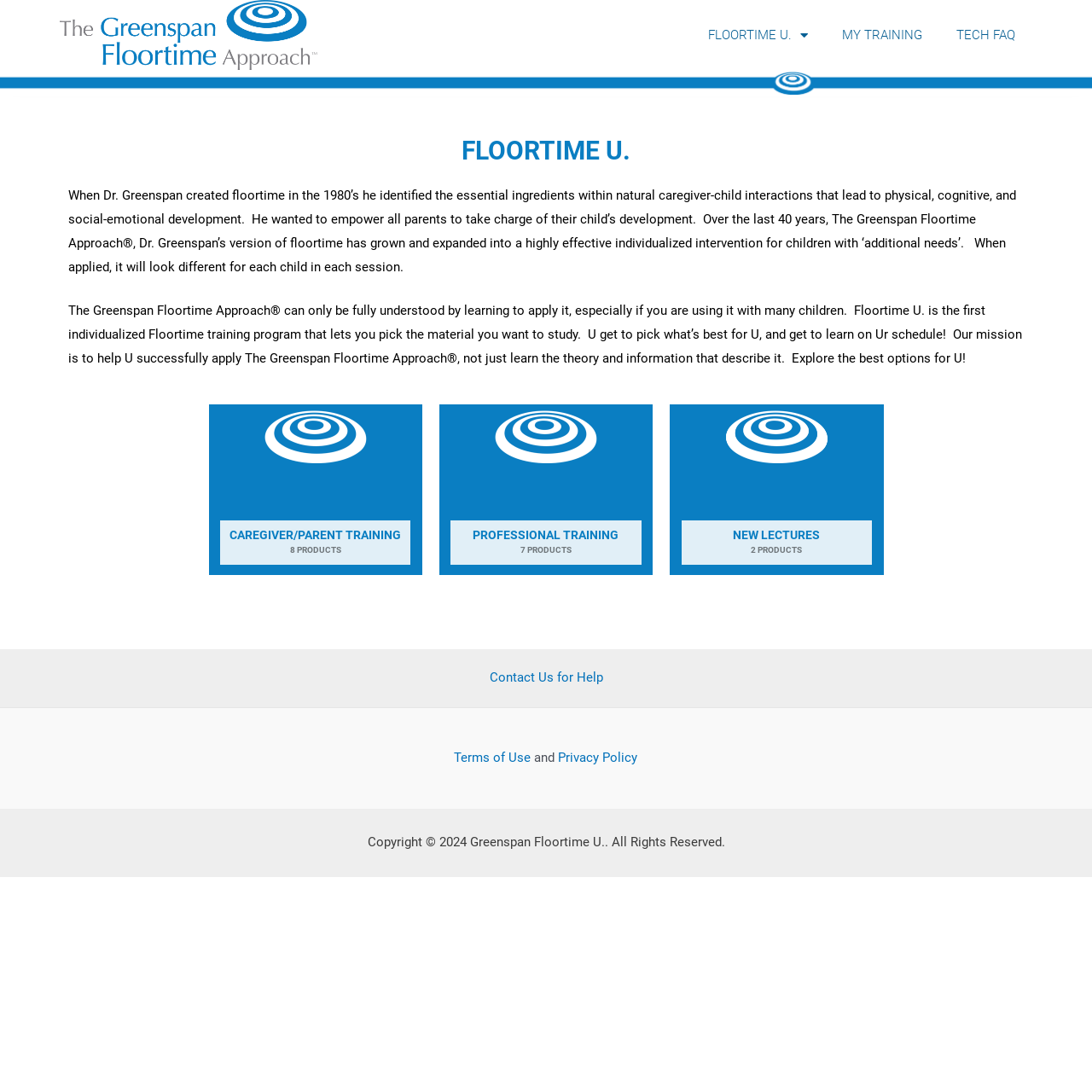Given the element description "Contact Us for Help" in the screenshot, predict the bounding box coordinates of that UI element.

[0.448, 0.613, 0.552, 0.627]